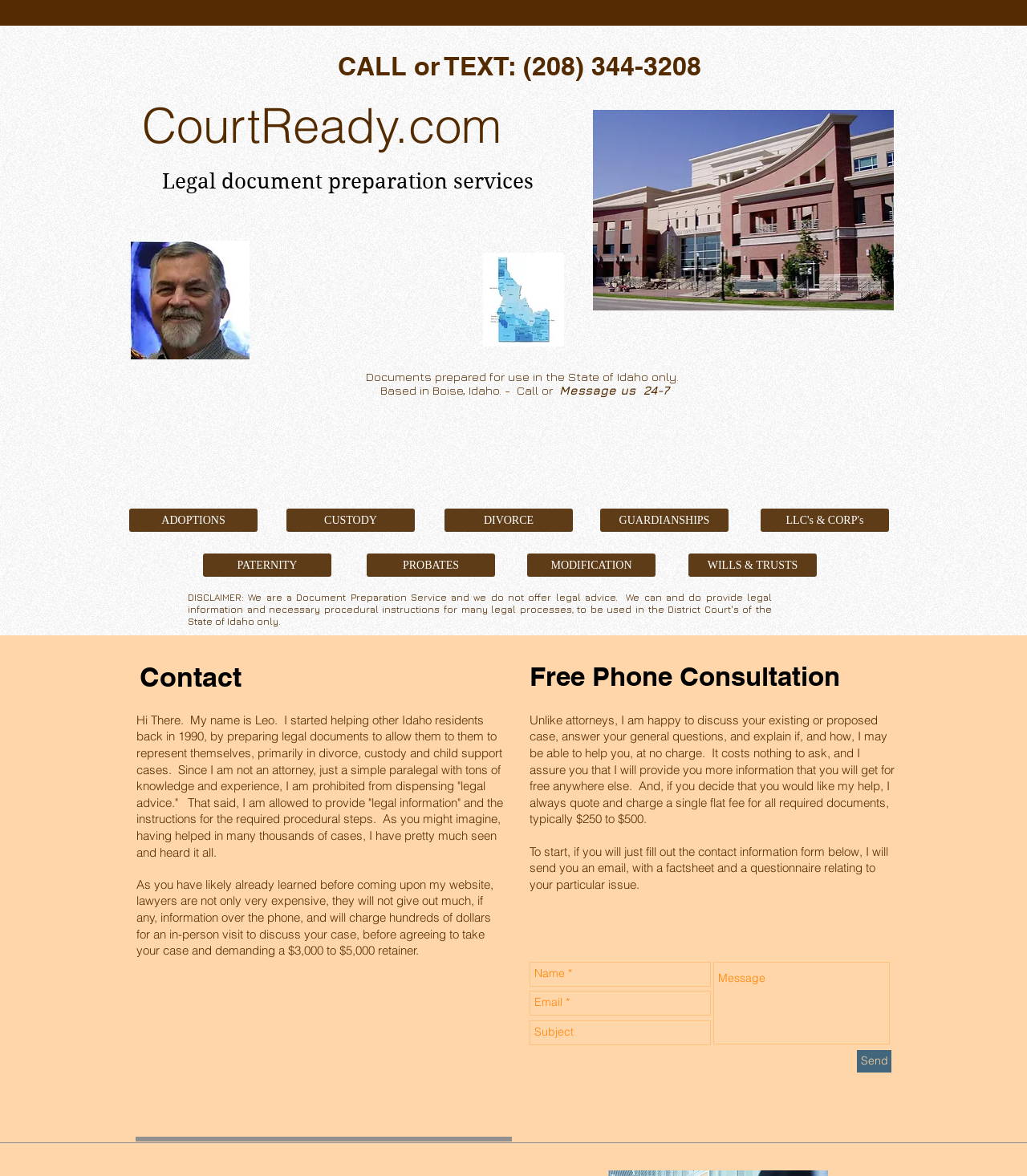Please provide a comprehensive answer to the question below using the information from the image: What is the name of the state where the service is provided?

The name of the state where the service is provided is mentioned in the heading 'CourtReady.com' and also in the sentence 'Documents prepared for use in the State of Idaho only.'.